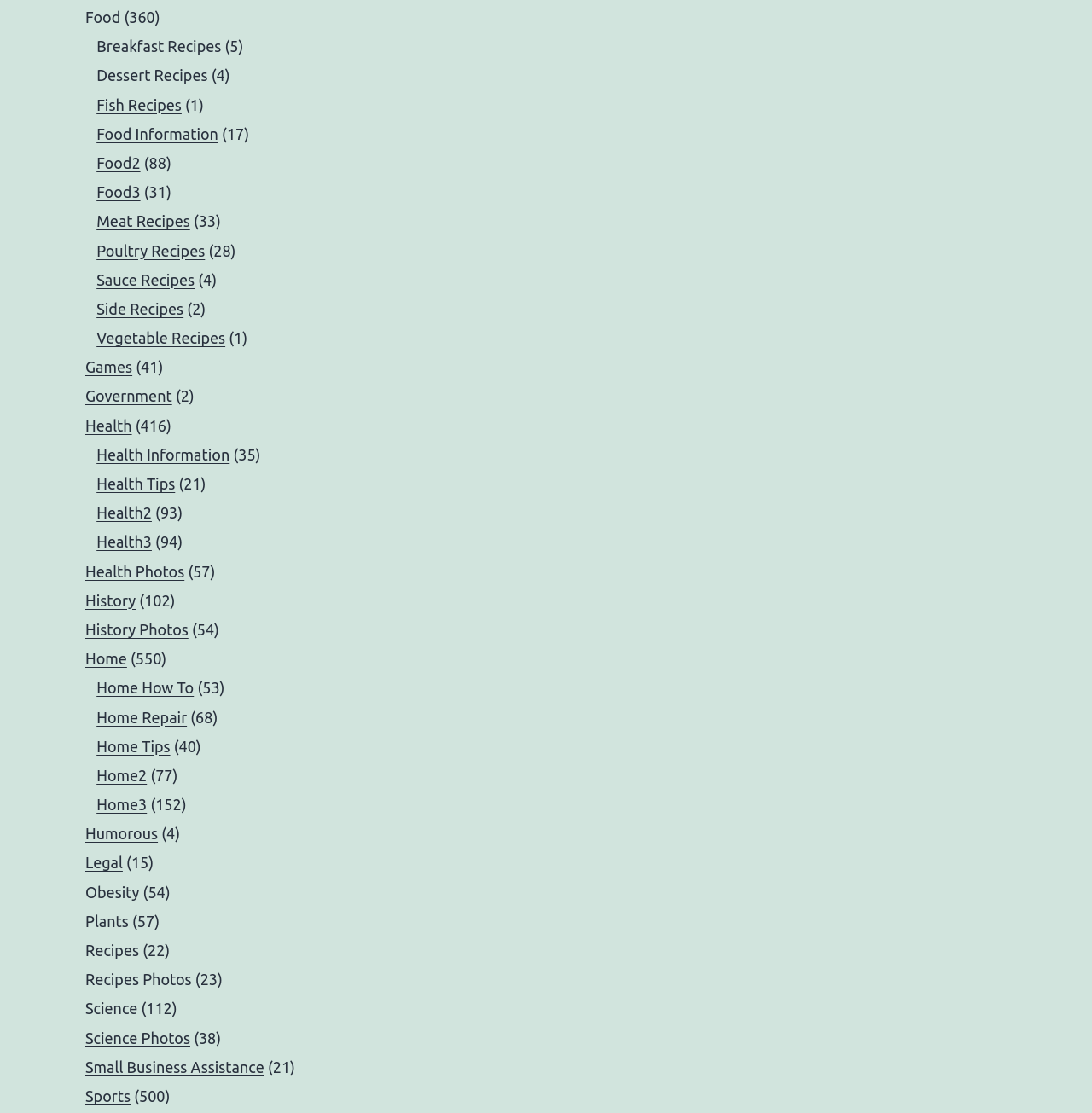Pinpoint the bounding box coordinates of the element that must be clicked to accomplish the following instruction: "Check out Sports". The coordinates should be in the format of four float numbers between 0 and 1, i.e., [left, top, right, bottom].

[0.078, 0.977, 0.12, 0.992]